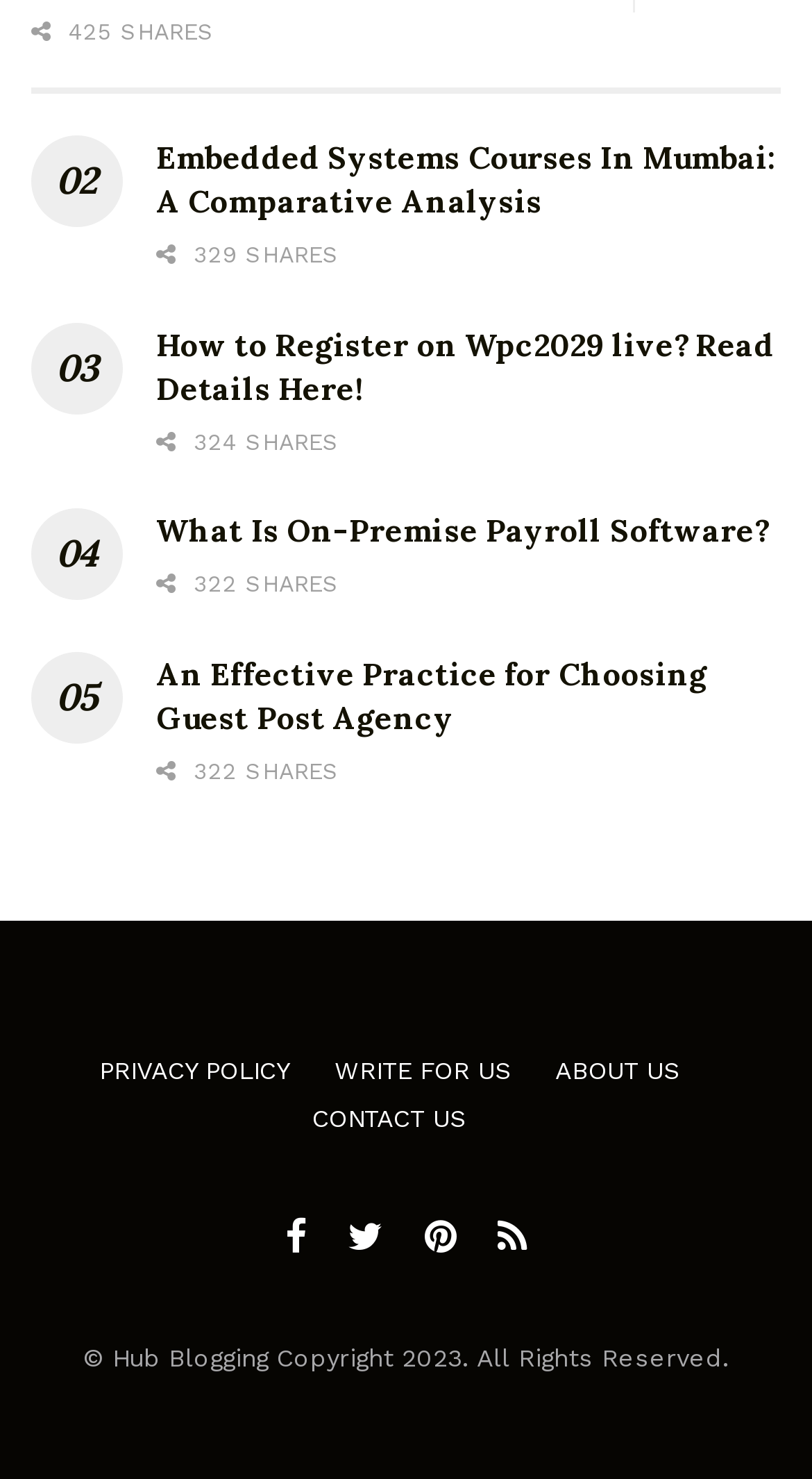Find the bounding box coordinates for the UI element whose description is: "What Is On-Premise Payroll Software?". The coordinates should be four float numbers between 0 and 1, in the format [left, top, right, bottom].

[0.192, 0.34, 0.947, 0.366]